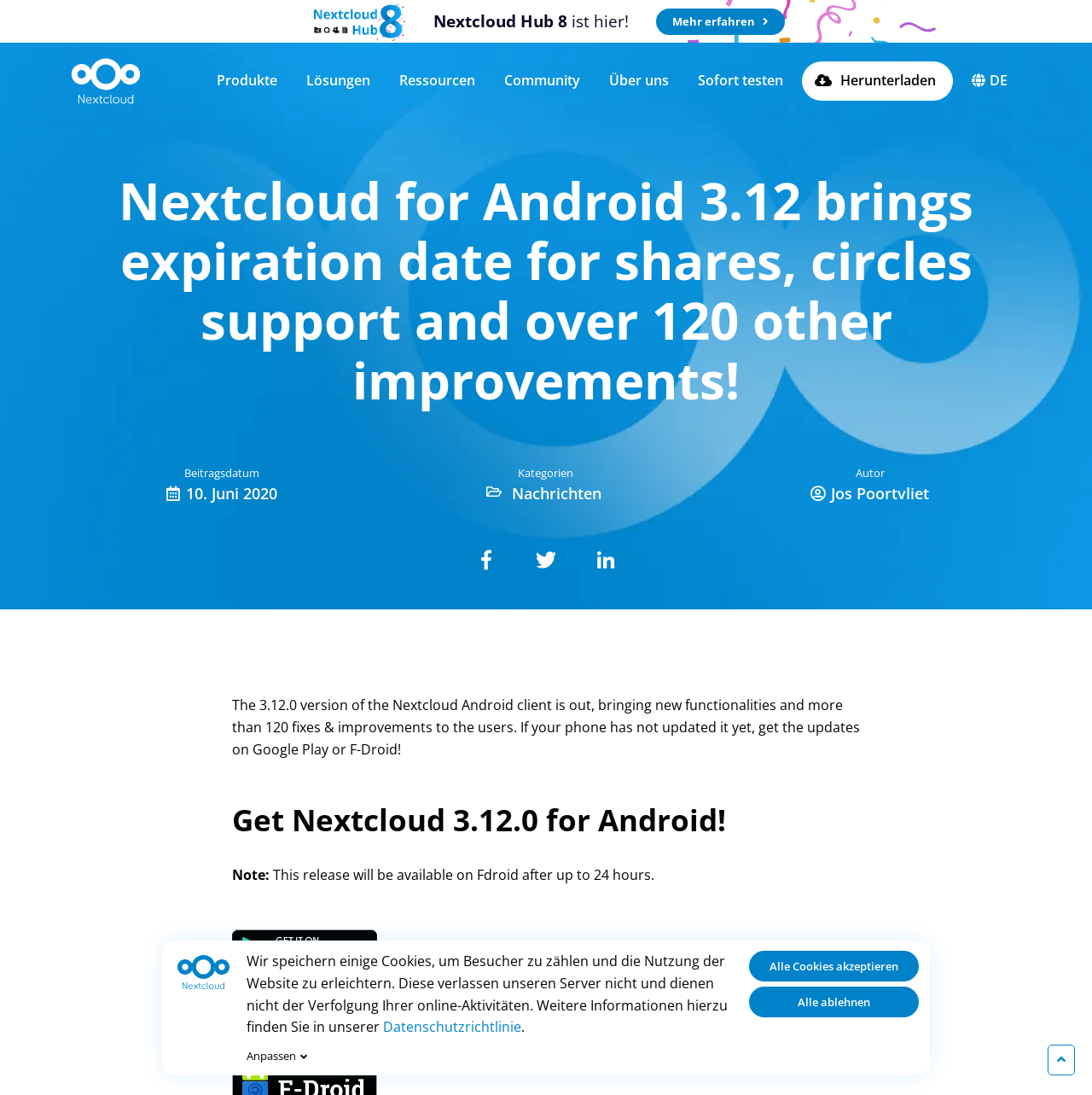Specify the bounding box coordinates of the area to click in order to follow the given instruction: "Visit the community page."

[0.453, 0.051, 0.541, 0.096]